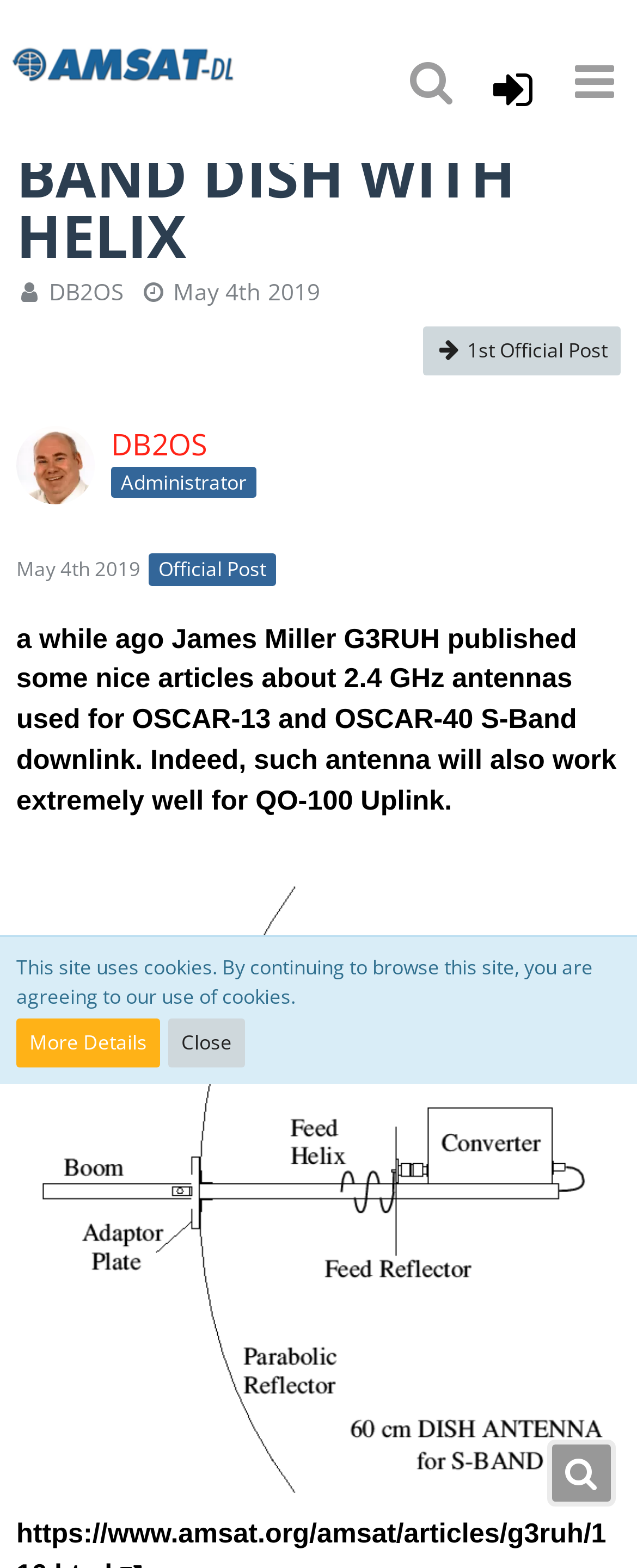Kindly provide the bounding box coordinates of the section you need to click on to fulfill the given instruction: "Search the forum".

[0.626, 0.031, 0.728, 0.073]